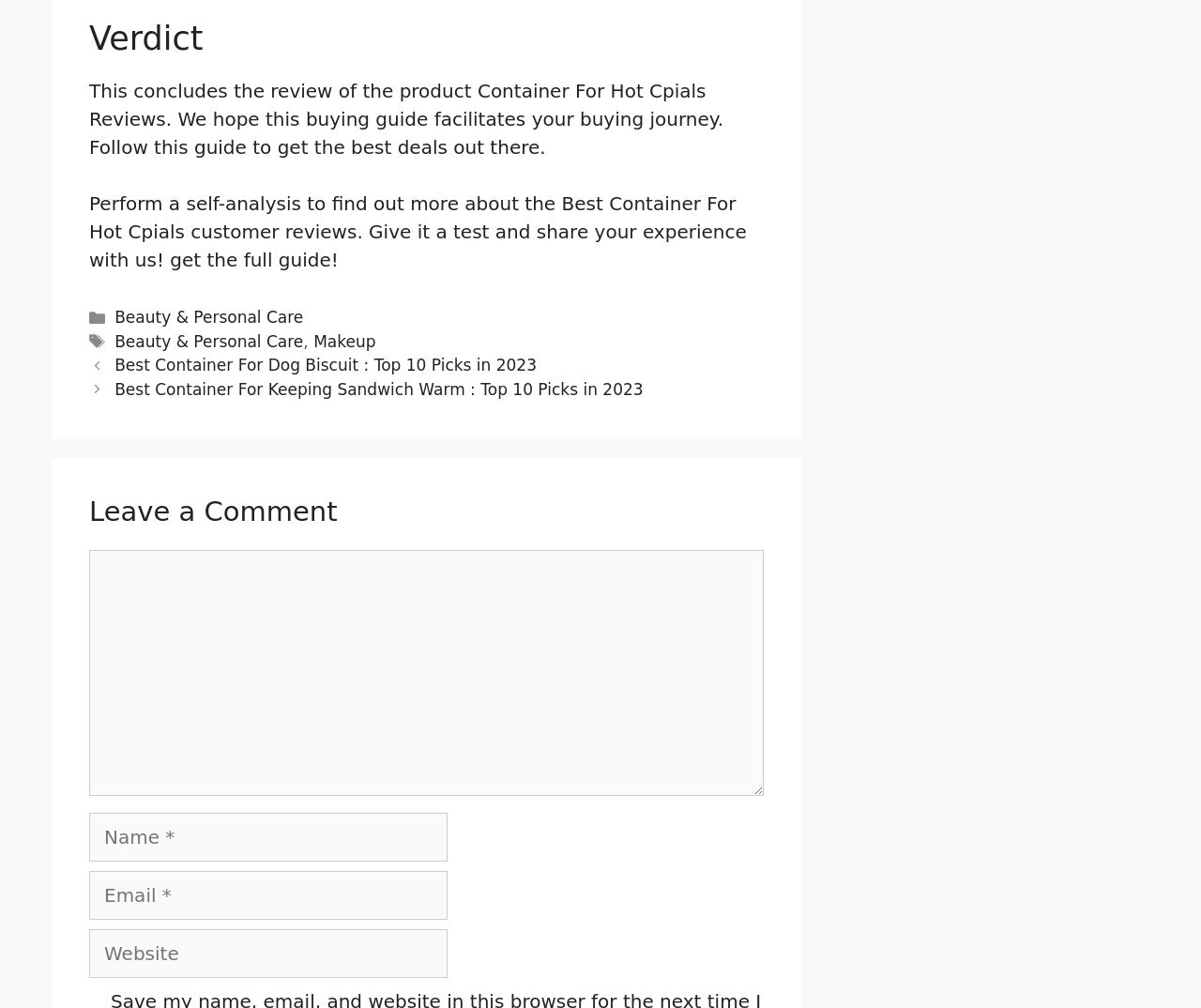What is the purpose of this webpage?
Give a detailed response to the question by analyzing the screenshot.

The webpage appears to be a review guide for a product called 'Container For Hot Cpials'. The content suggests that the webpage aims to facilitate the buying journey by providing a comprehensive review of the product.